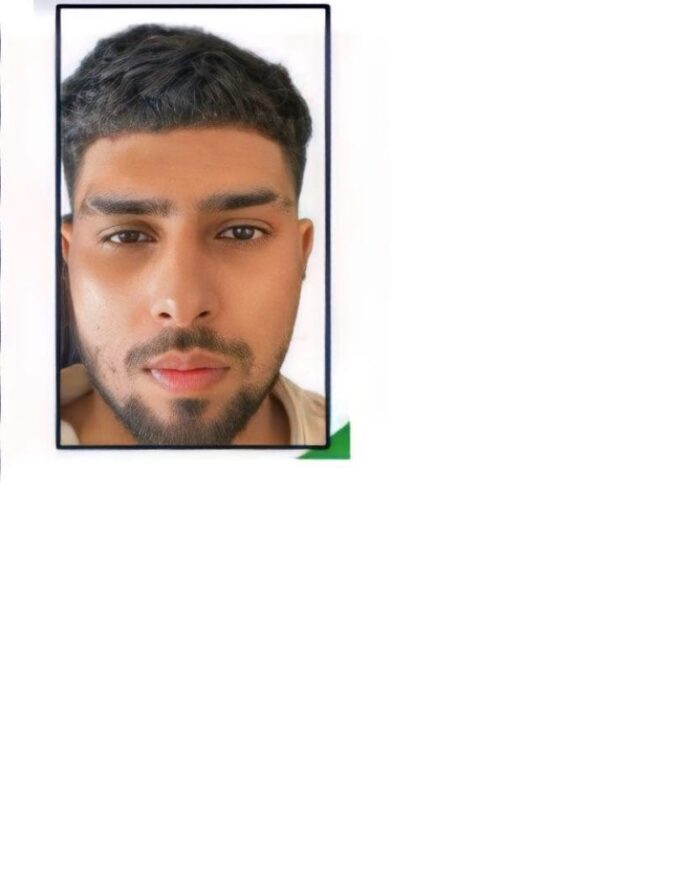Is the man looking directly at the camera?
Based on the visual content, answer with a single word or a brief phrase.

Yes